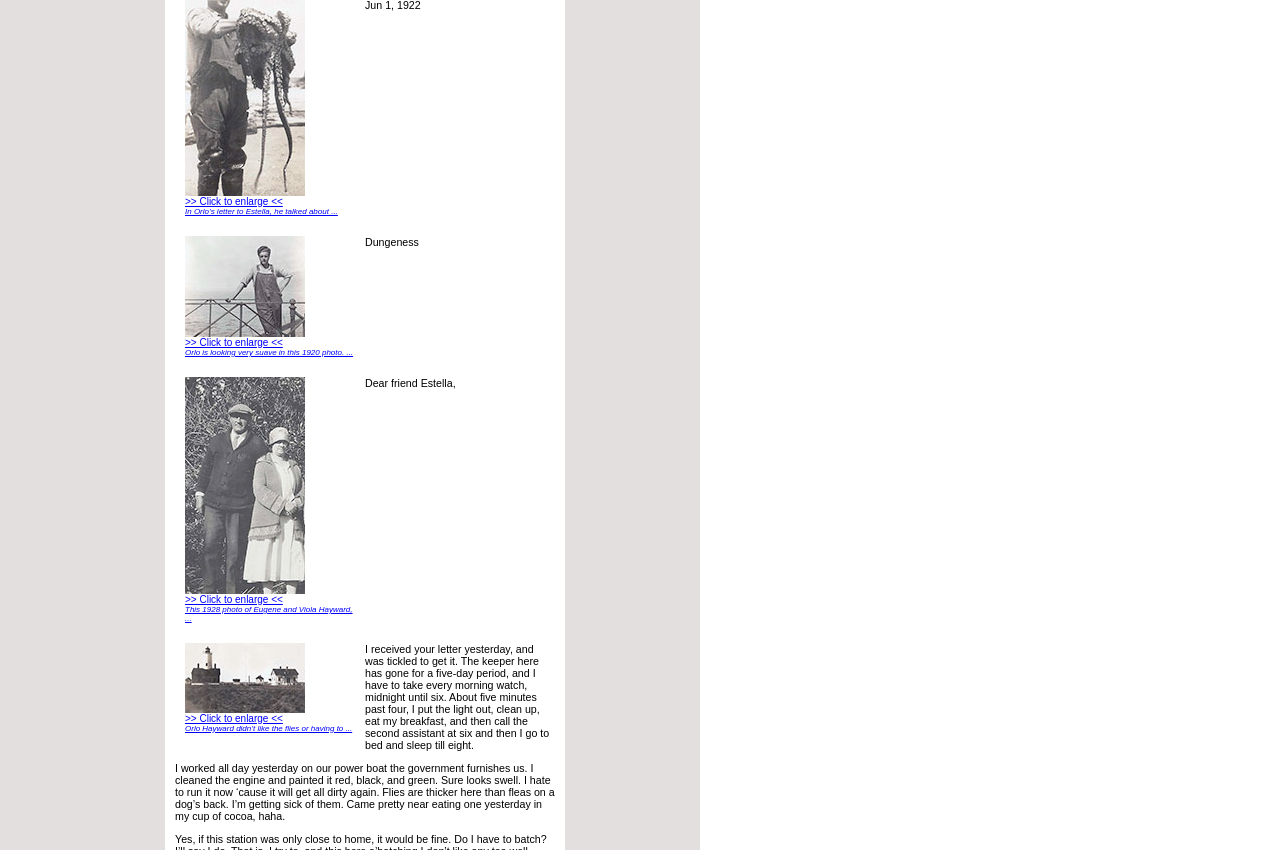Locate the bounding box coordinates of the clickable area needed to fulfill the instruction: "Get 'The French Riviera Glow'".

None